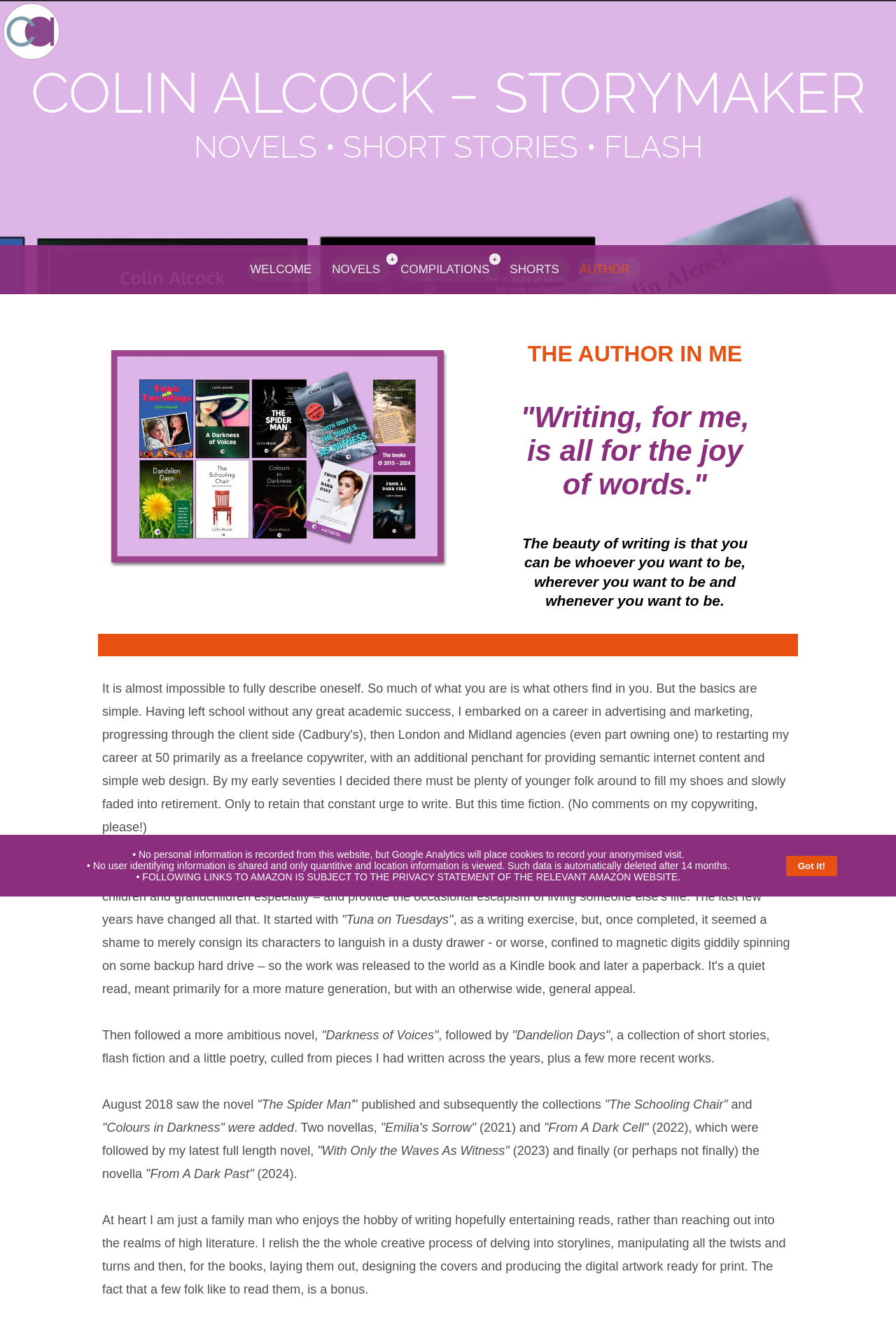Please identify the bounding box coordinates of the clickable area that will allow you to execute the instruction: "View the front covers of Colin Alcock's books".

[0.122, 0.263, 0.5, 0.427]